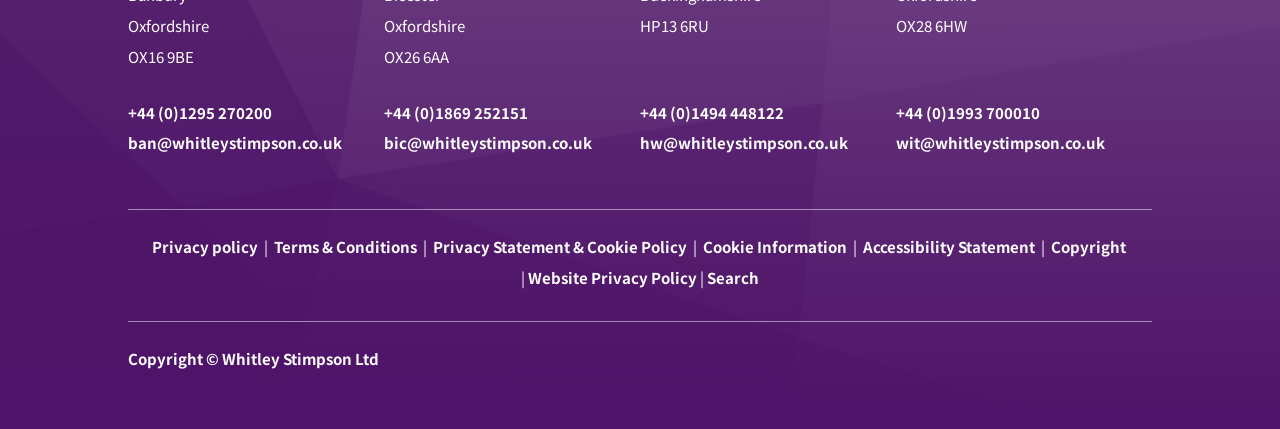Please determine the bounding box coordinates for the element that should be clicked to follow these instructions: "View the terms and conditions".

[0.214, 0.55, 0.325, 0.599]